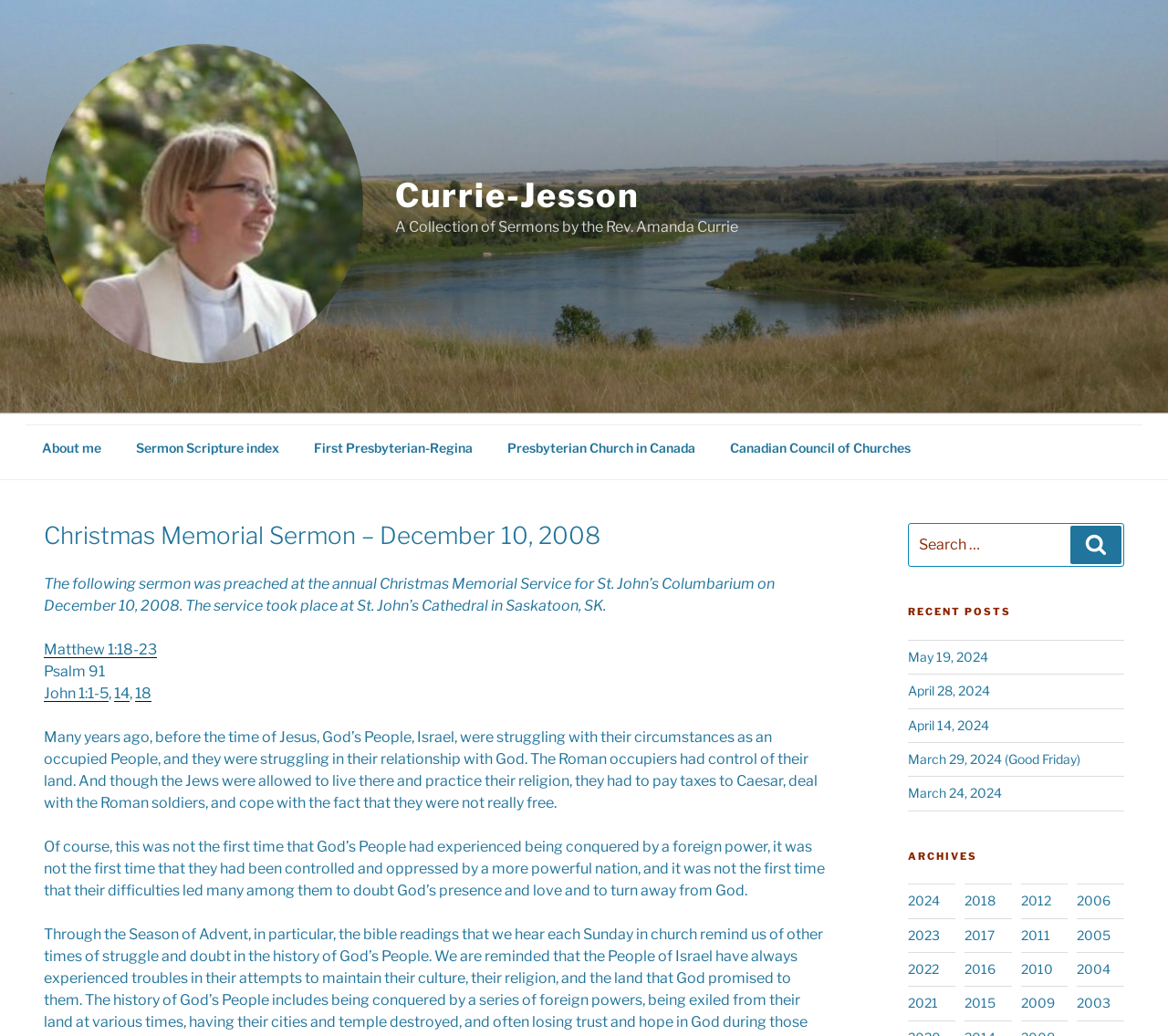Answer the following inquiry with a single word or phrase:
Where did the service take place?

St. John’s Cathedral in Saskatoon, SK